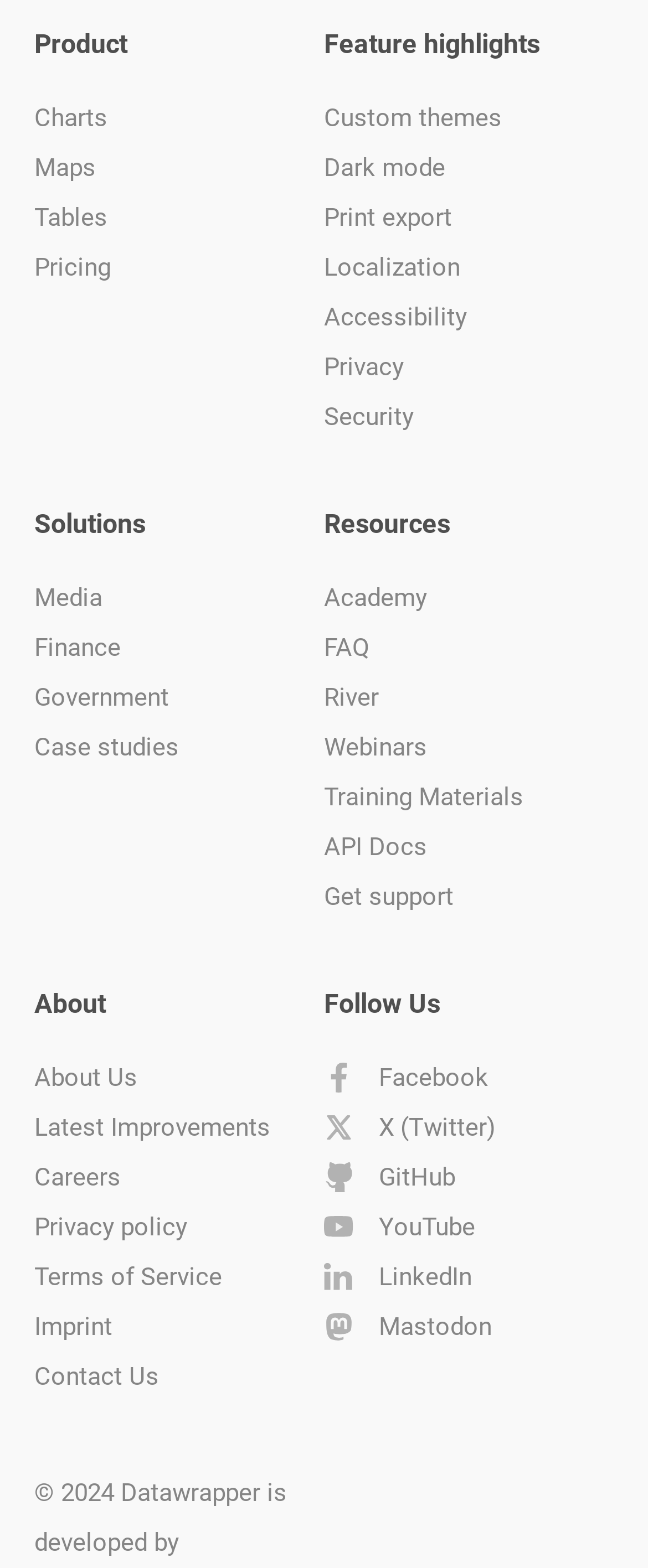Given the description "LinkedIn", provide the bounding box coordinates of the corresponding UI element.

[0.5, 0.799, 0.947, 0.831]